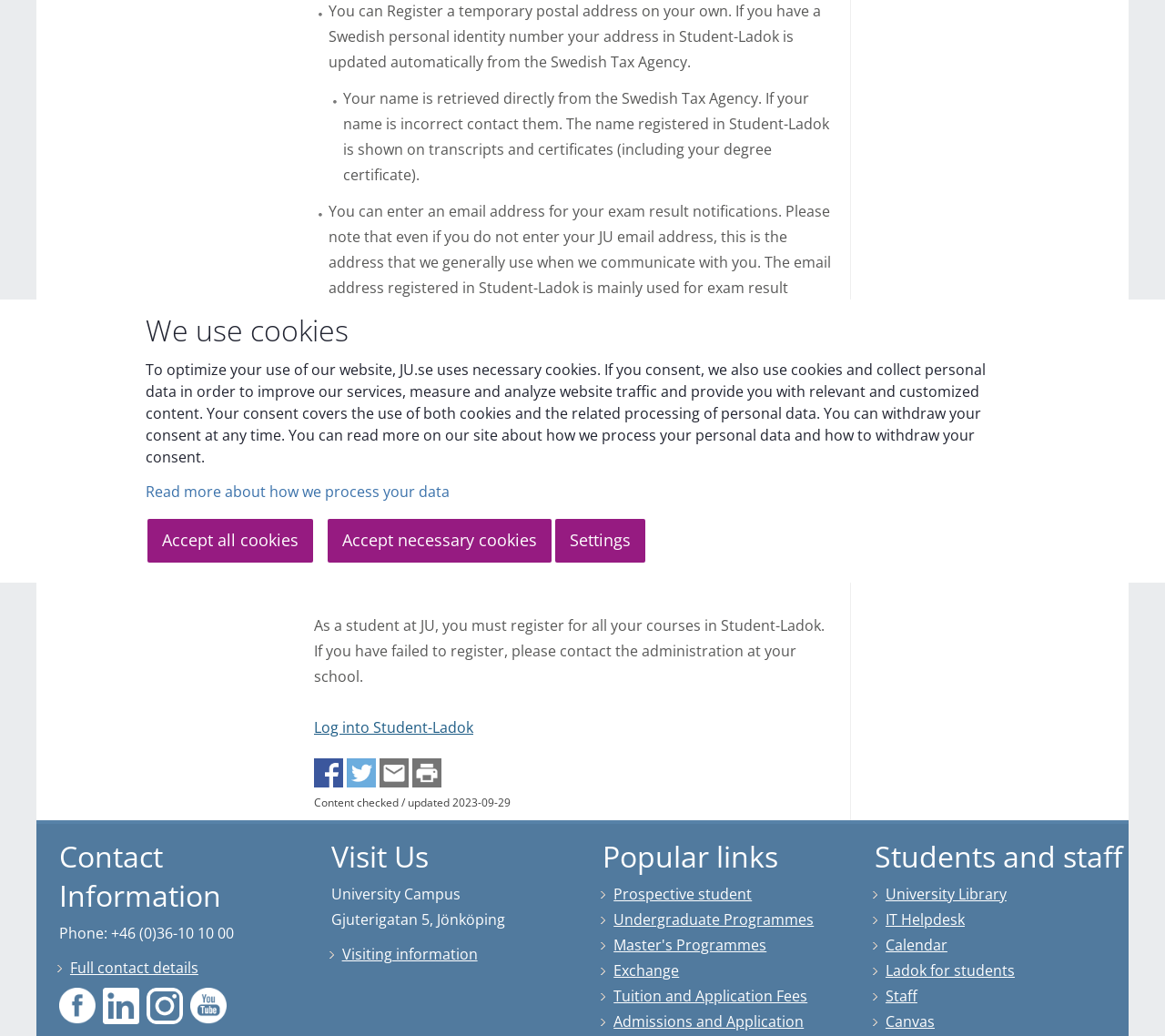Given the description: "alt="Share this page on Facebook"", determine the bounding box coordinates of the UI element. The coordinates should be formatted as four float numbers between 0 and 1, [left, top, right, bottom].

[0.27, 0.745, 0.295, 0.764]